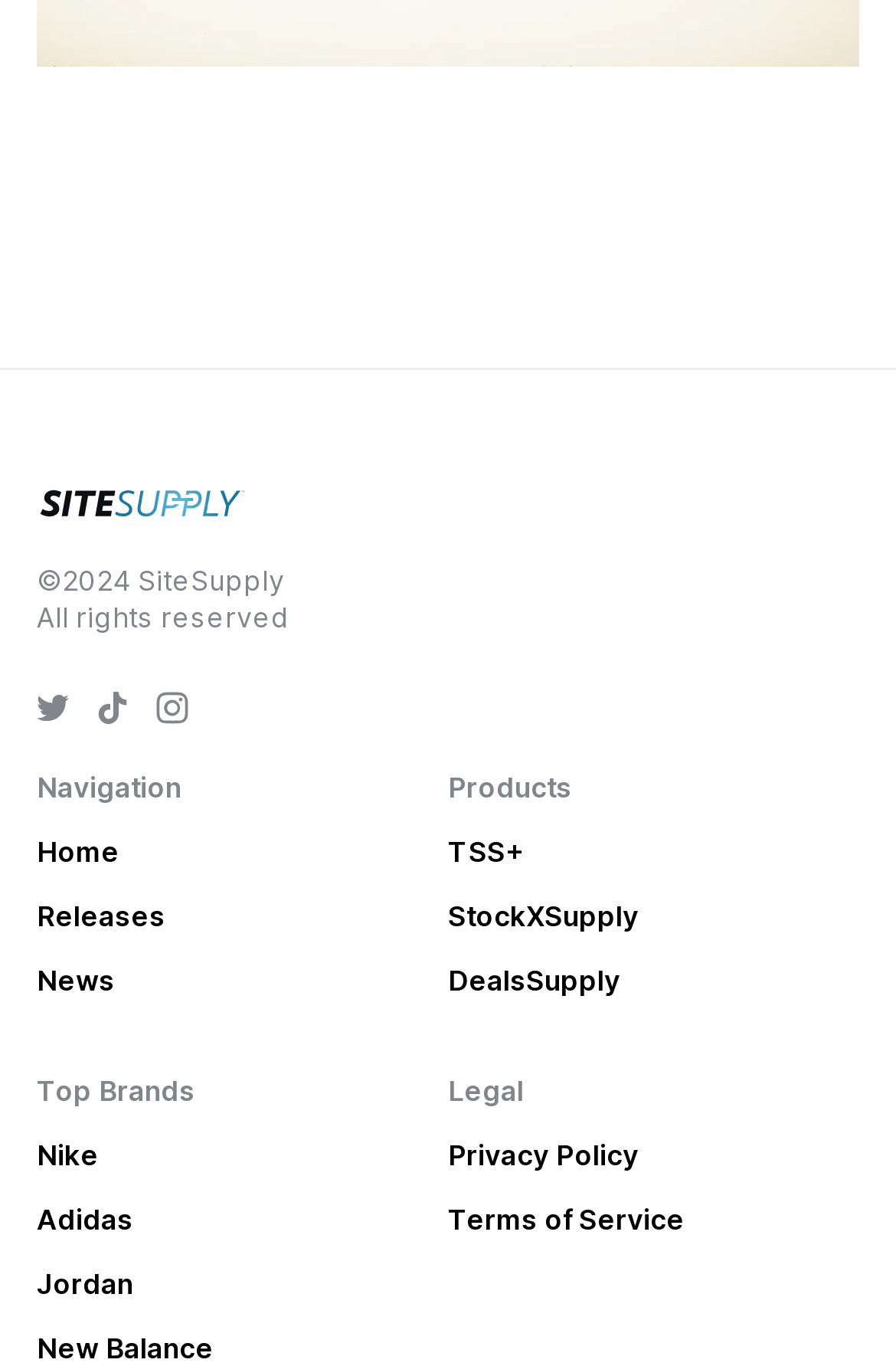Using the provided description: "Terms of Service", find the bounding box coordinates of the corresponding UI element. The output should be four float numbers between 0 and 1, in the format [left, top, right, bottom].

[0.5, 0.881, 0.764, 0.906]